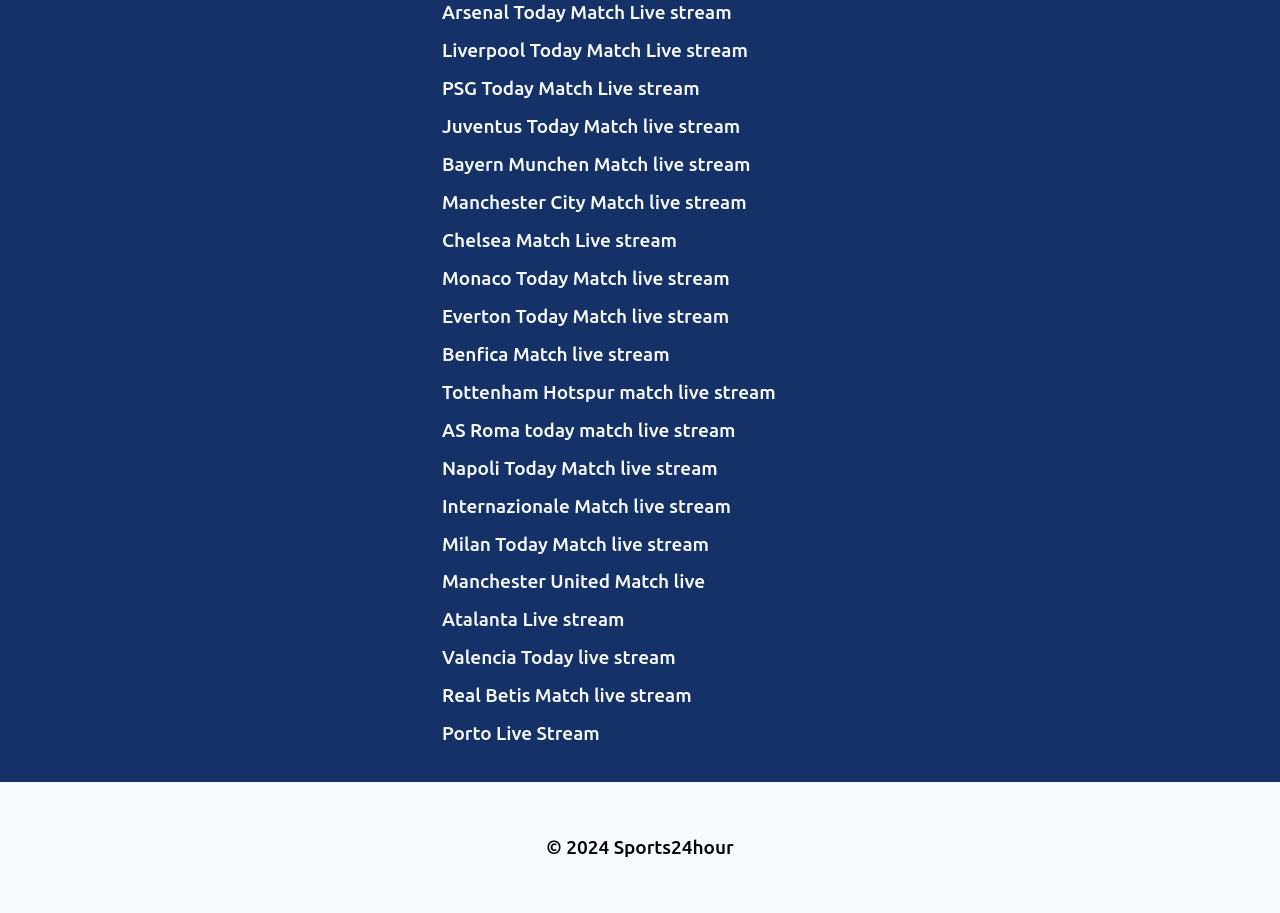Answer the question with a single word or phrase: 
What is the purpose of this webpage?

Live football streaming